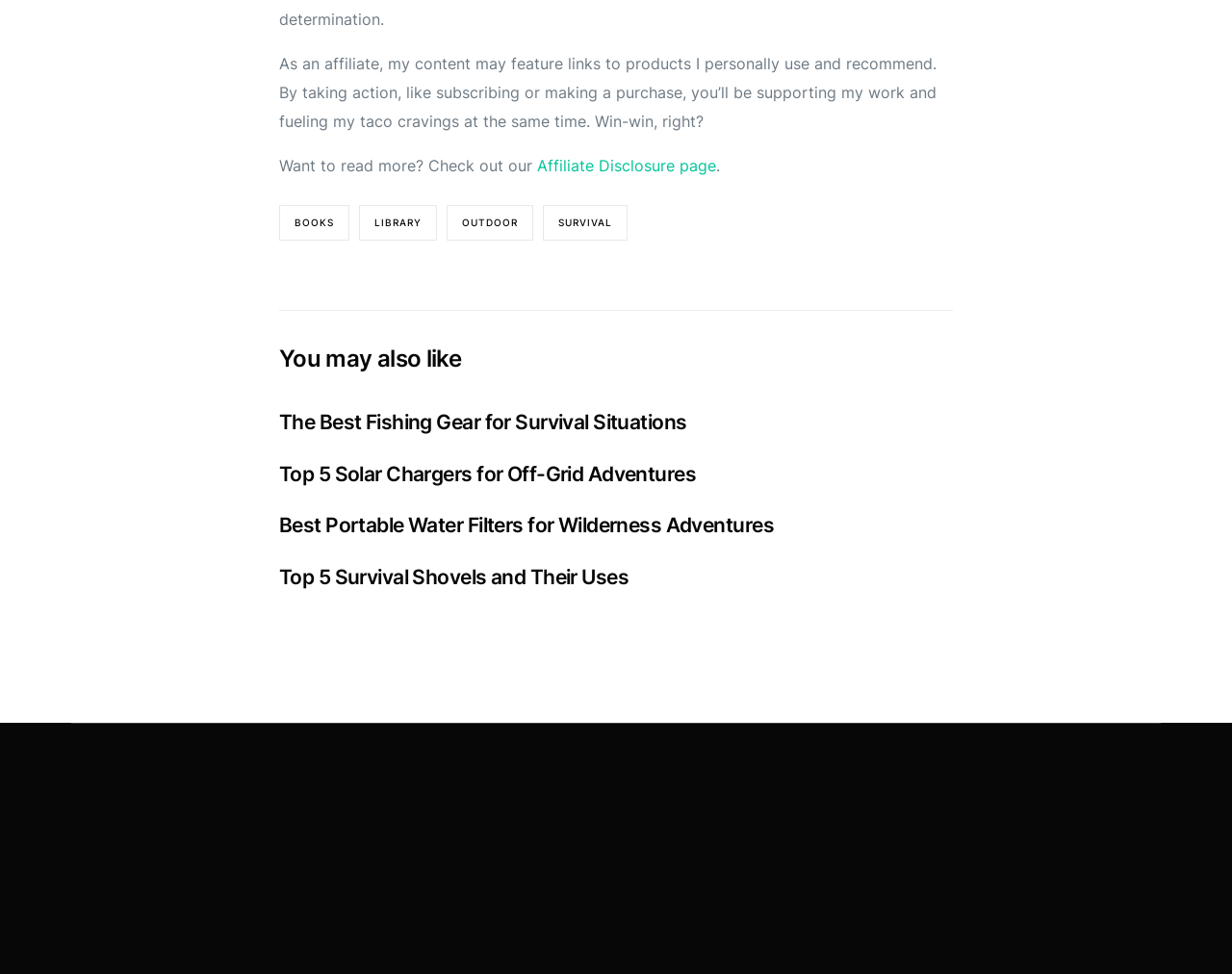Use a single word or phrase to answer the following:
How many links are in the 'You may also like' section?

4